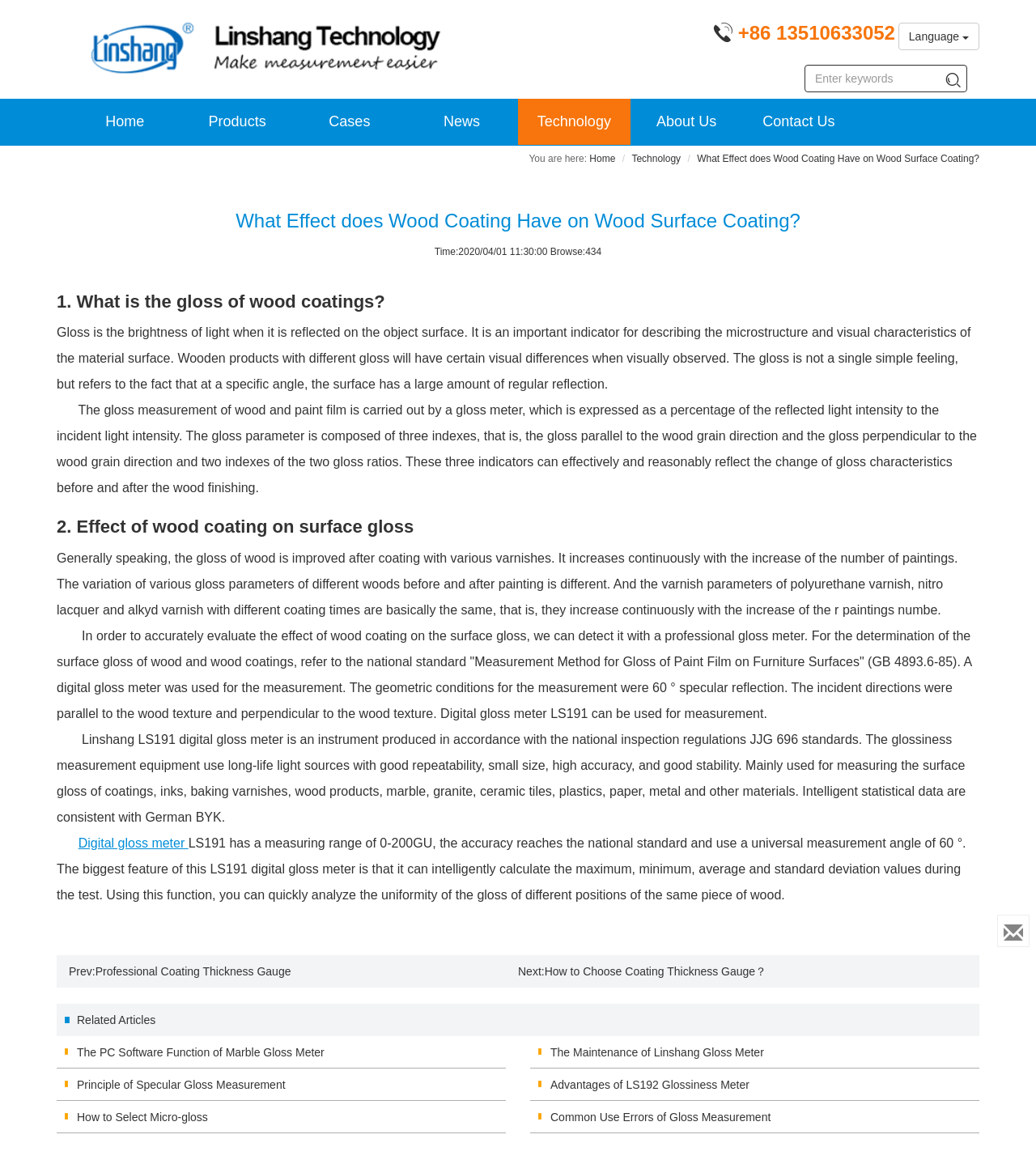What is the measuring range of LS191 digital gloss meter?
Based on the image, respond with a single word or phrase.

0-200GU